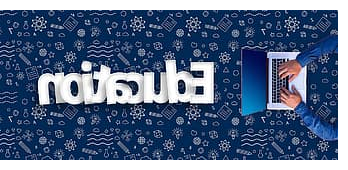What is the person's hands positioned over?
Based on the visual details in the image, please answer the question thoroughly.

According to the caption, in the foreground, a person's hands are positioned over a laptop, suggesting active engagement in learning or online study.